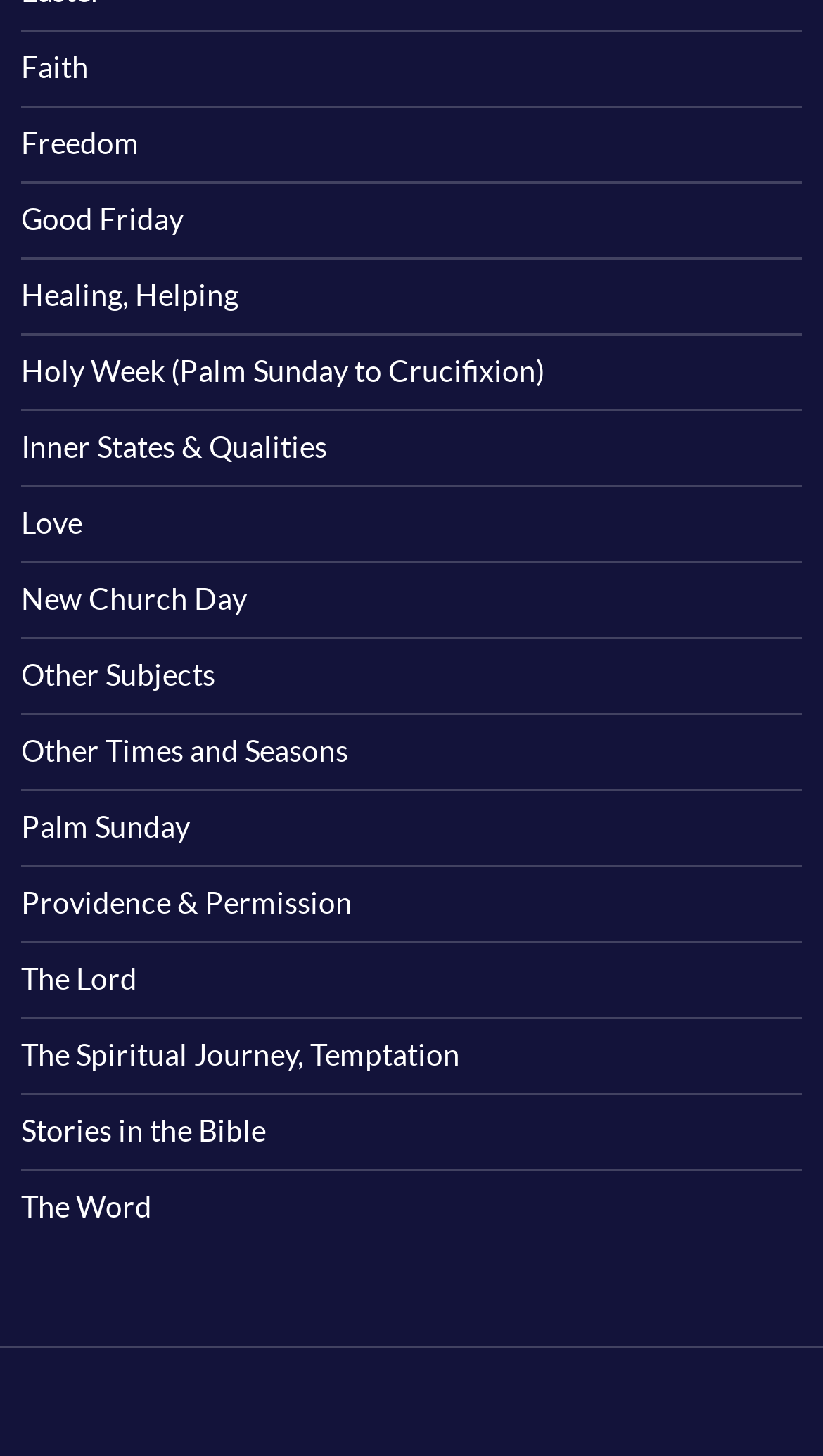Respond to the following question with a brief word or phrase:
Is there a link about love on the webpage?

Yes